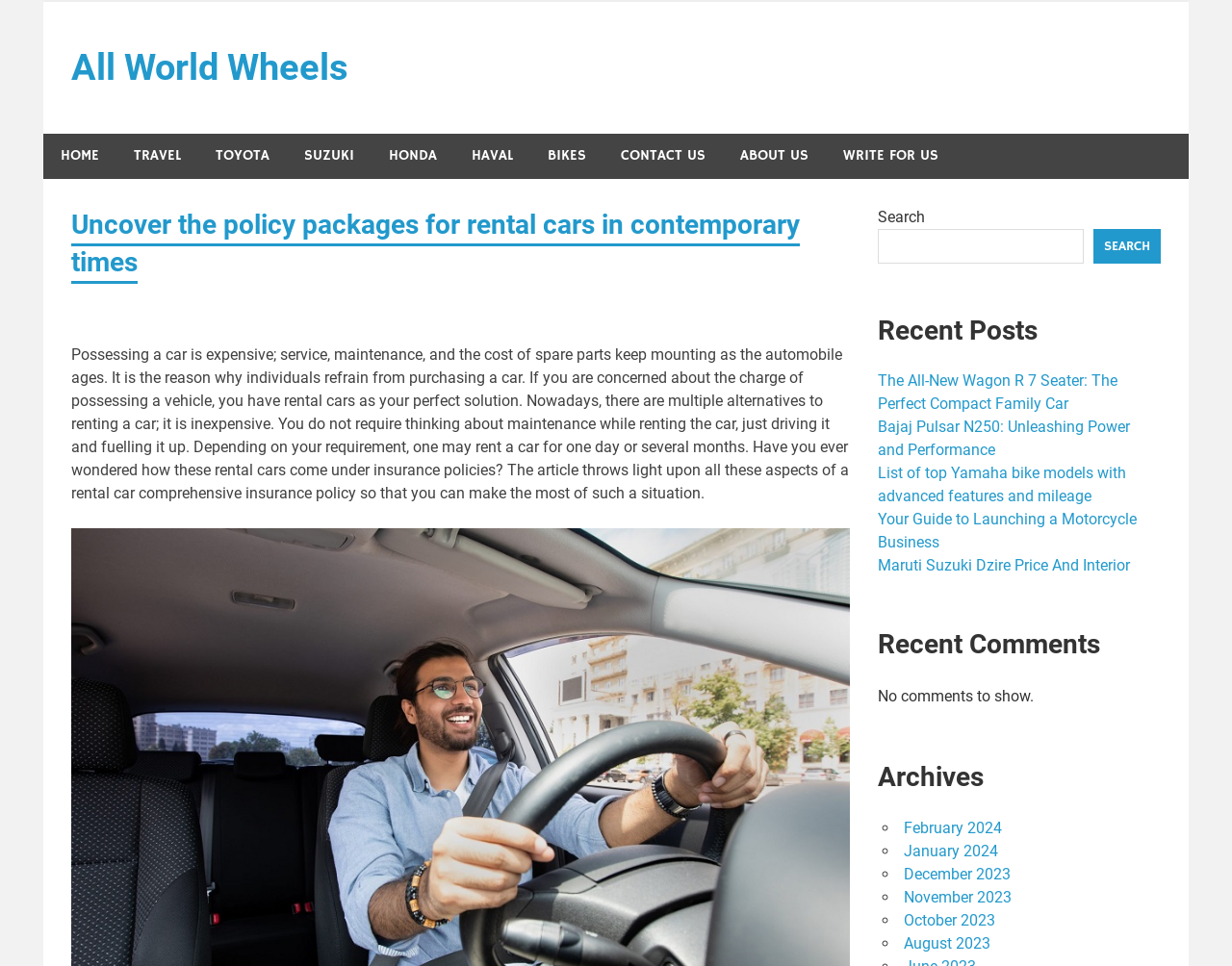Could you specify the bounding box coordinates for the clickable section to complete the following instruction: "Read about the All-New Wagon R 7 Seater"?

[0.712, 0.384, 0.907, 0.427]